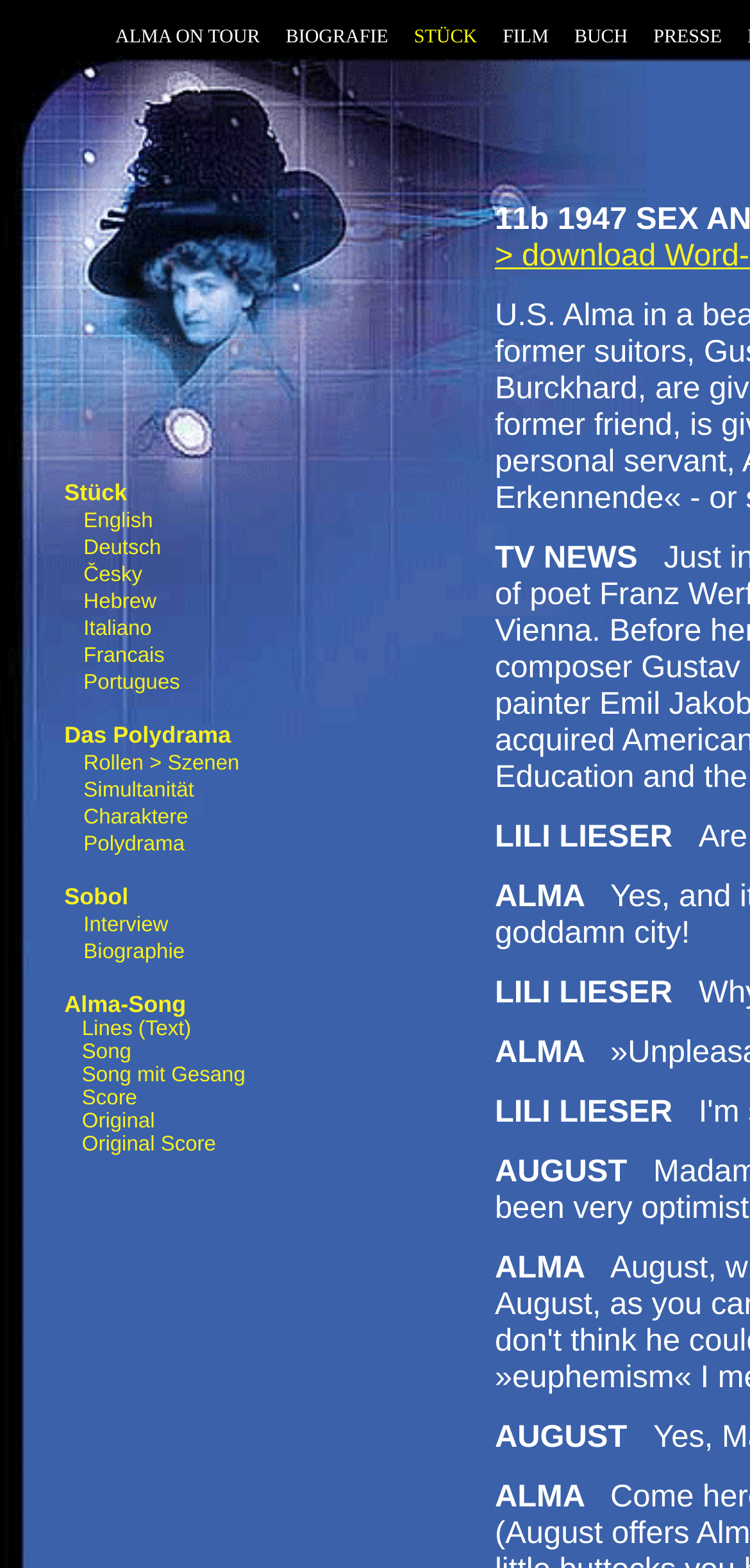What is the name of the playwright mentioned on the webpage?
Answer the question using a single word or phrase, according to the image.

Sobol